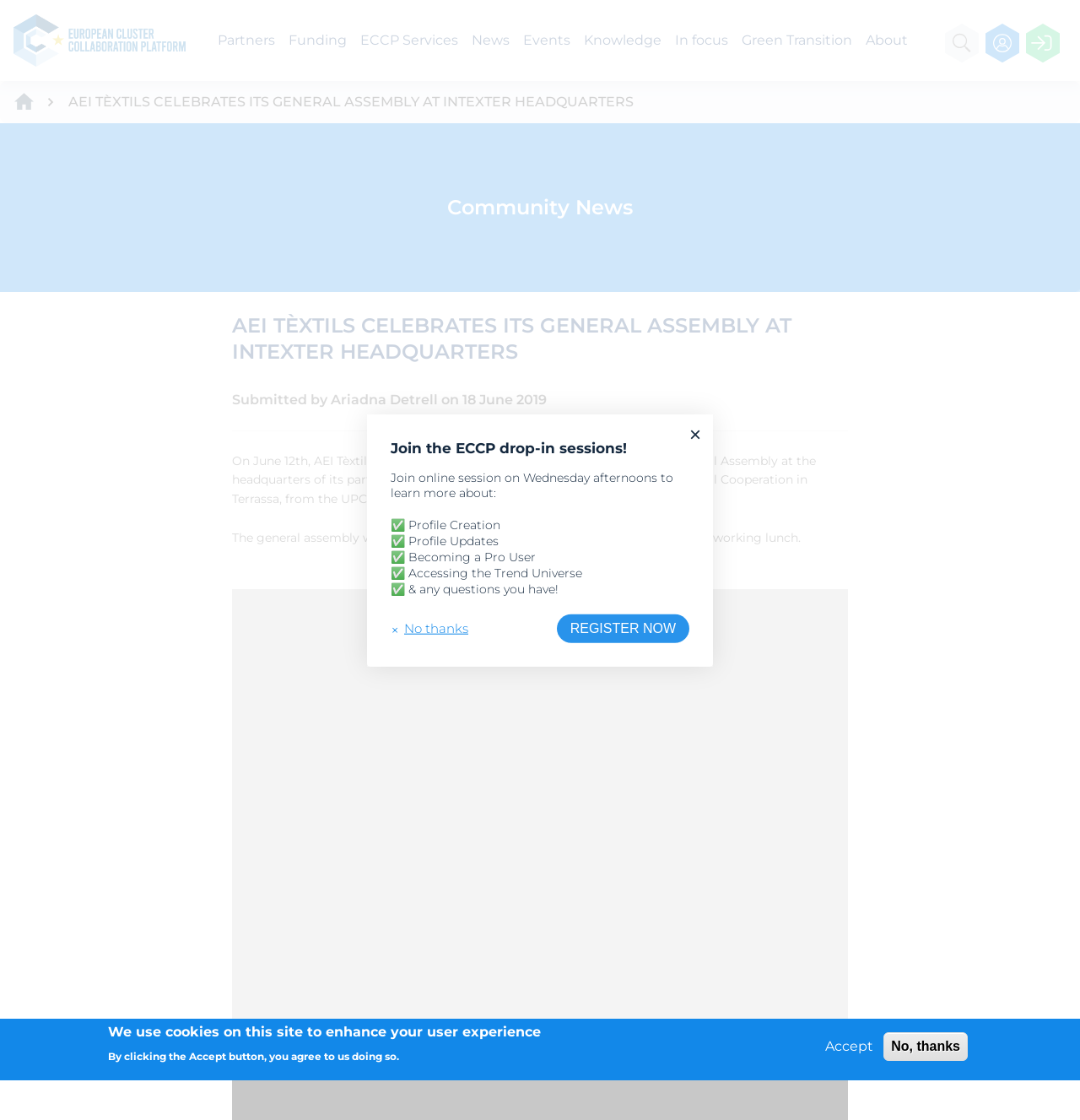Please locate the bounding box coordinates for the element that should be clicked to achieve the following instruction: "Login to your Account". Ensure the coordinates are given as four float numbers between 0 and 1, i.e., [left, top, right, bottom].

[0.95, 0.021, 0.981, 0.051]